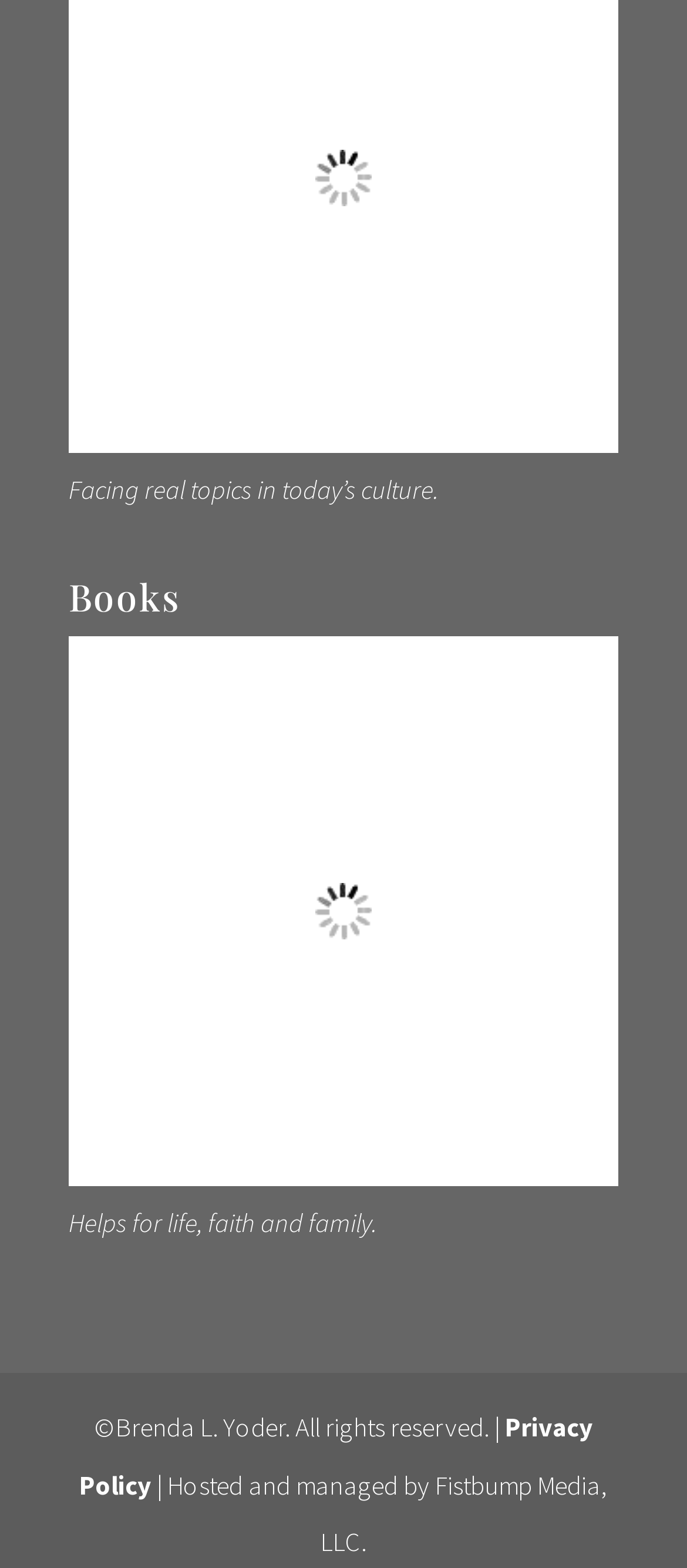What is the main topic of the webpage?
From the screenshot, provide a brief answer in one word or phrase.

Books